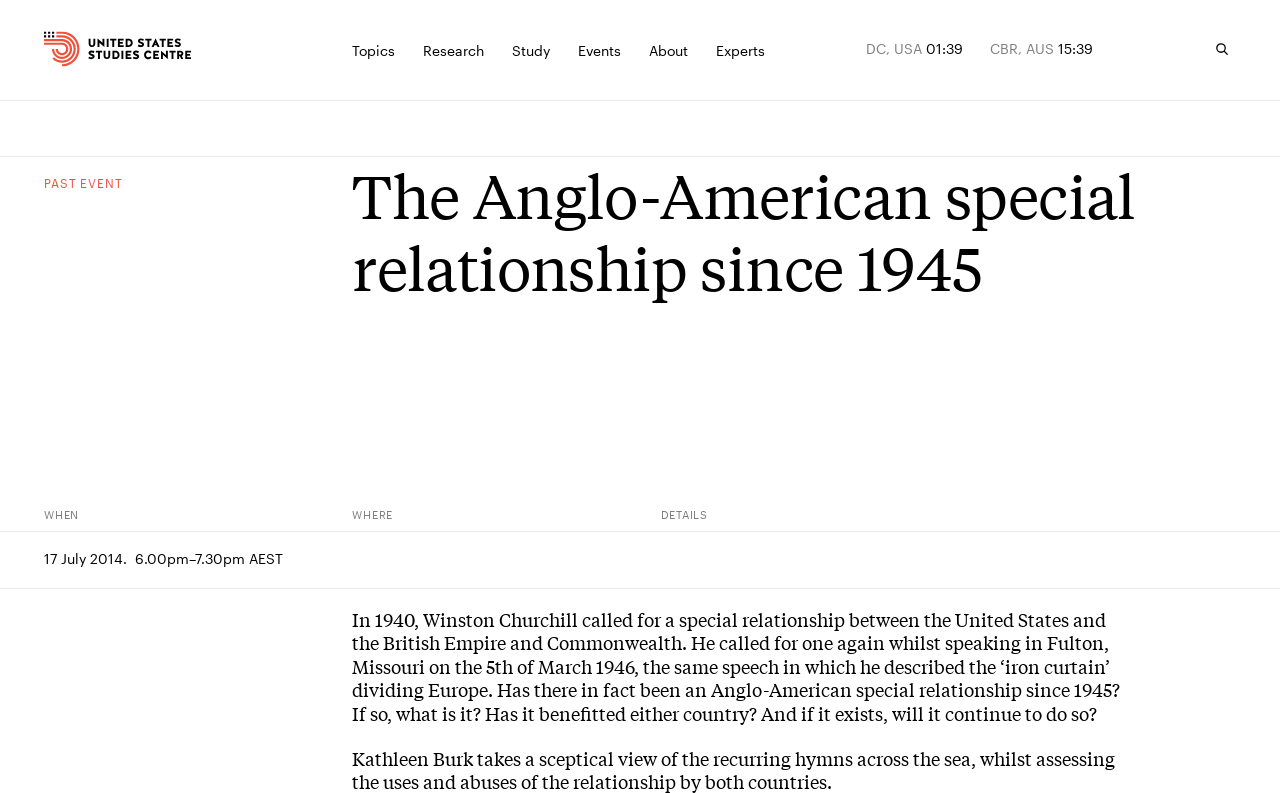Describe all significant elements and features of the webpage.

The webpage appears to be an event page from the United States Studies Centre, focusing on the Anglo-American special relationship since 1945. 

At the top left corner, there is a small image, followed by a row of navigation links, including "Home", "Topics", "Research", "Study", "Events", "About", and "Experts". 

To the right of the navigation links, there are two time zones displayed, one showing "DC, USA" and the time "01:39", and the other showing "CBR, AUS" and the time "15:39". 

A search button is located at the top right corner, accompanied by a small image. 

Below the navigation links, there is a large heading that reads "The Anglo-American special relationship since 1945". 

Underneath the heading, there are three labels: "PAST EVENT", "WHEN", and "WHERE", followed by the event details, including the date, time, and location. 

The main content of the page is a paragraph of text that discusses the concept of the Anglo-American special relationship, its history, and its potential benefits to both countries.